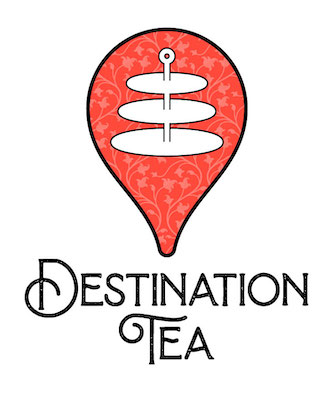Explain all the elements you observe in the image.

The image features the logo for "Destination Tea," characterized by a distinctive red teardrop shape adorned with an intricate floral pattern. Inside the teardrop, three elegant tiers represent a traditional afternoon tea stand, symbolizing the essence of tea culture. Below this emblematic design, the name "Destination Tea" is displayed in a stylish, vintage-inspired font. This logo encapsulates the inviting and refined experience associated with afternoon tea, aligning perfectly with the theme of the review for Savannah Coffee Roasters. The design suggests a focus on quality tea experiences and is emblematic of the directory that helps enthusiasts discover afternoon tea locations across the U.S.